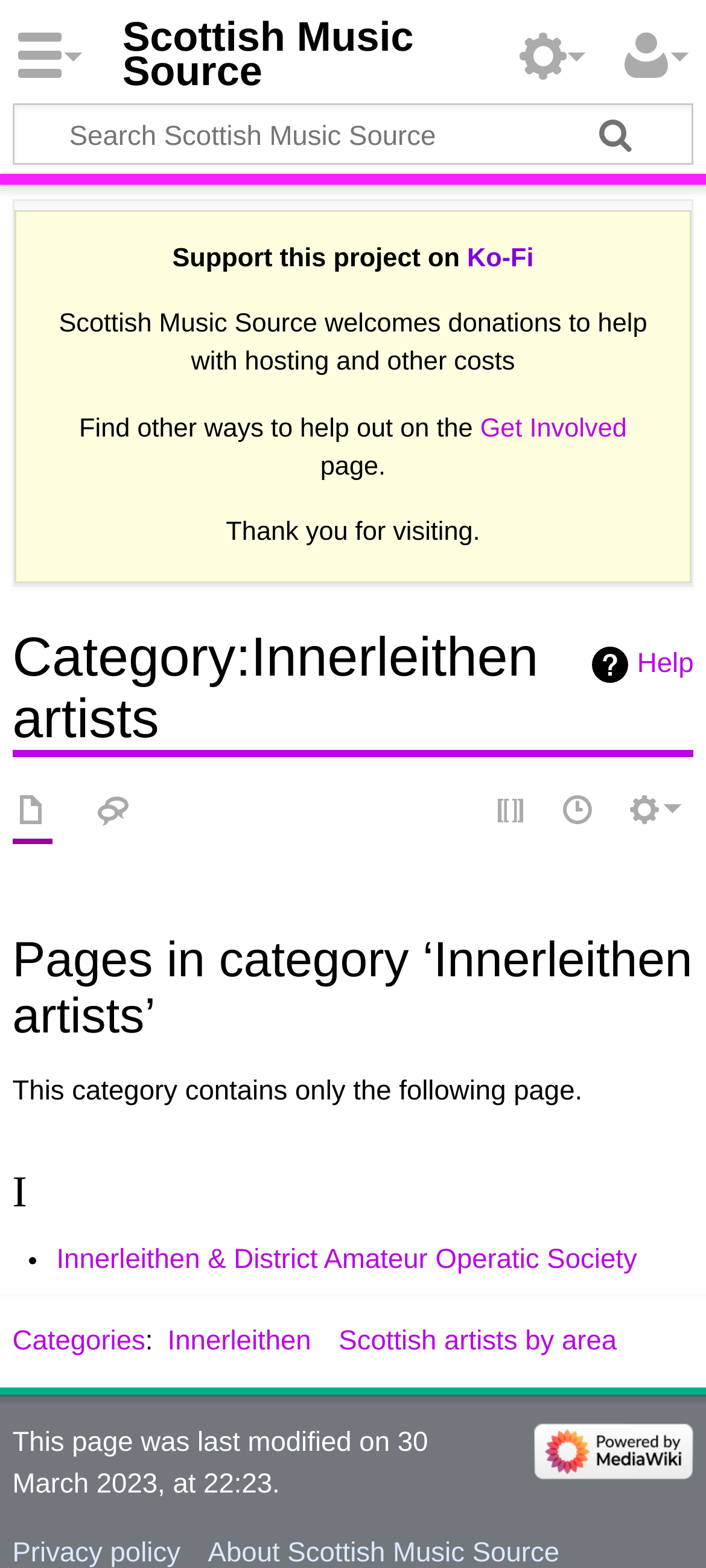Locate the bounding box coordinates of the region to be clicked to comply with the following instruction: "Search for something". The coordinates must be four float numbers between 0 and 1, in the form [left, top, right, bottom].

[0.02, 0.067, 0.98, 0.104]